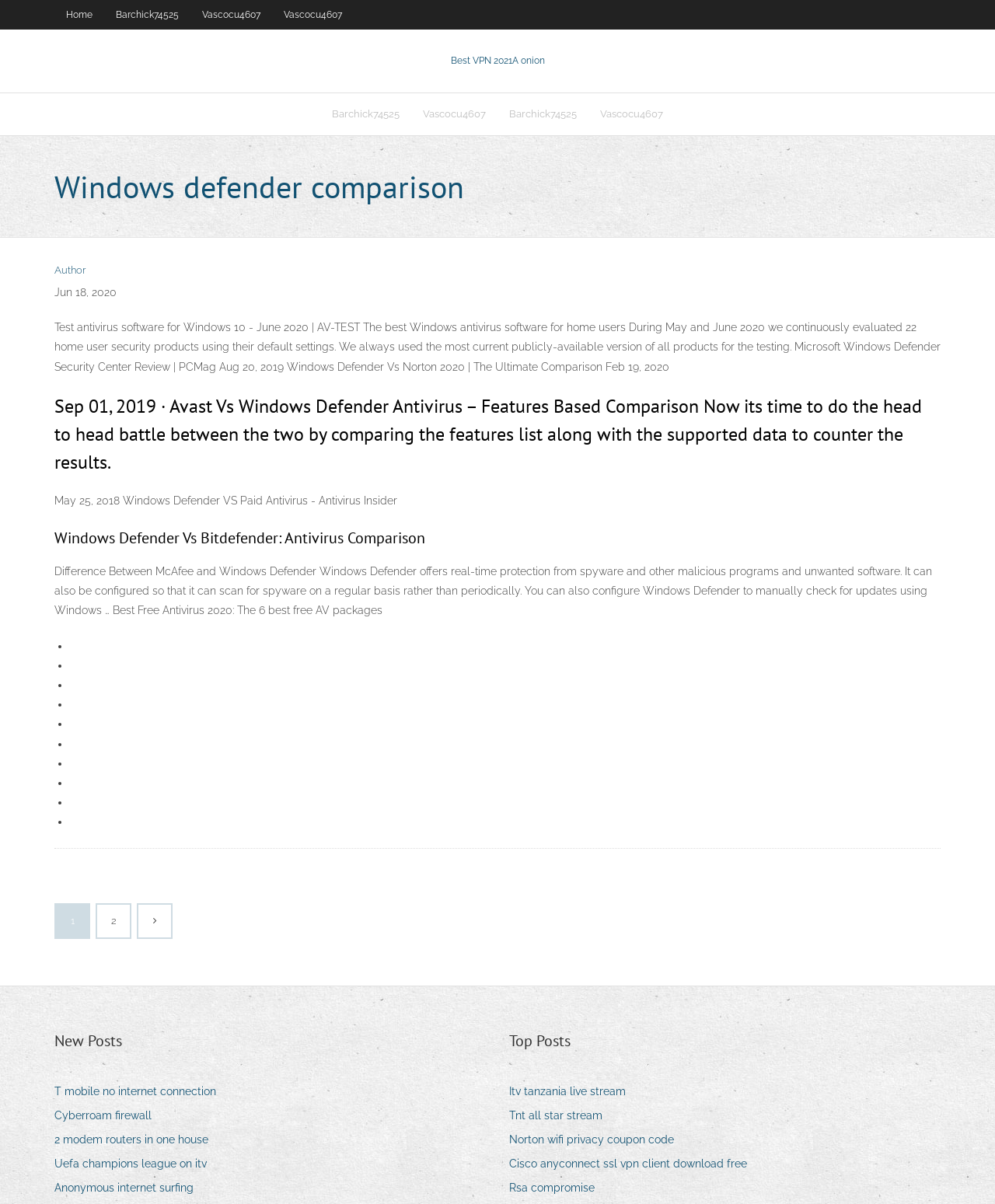What is the date of the Windows Defender review?
Using the image, elaborate on the answer with as much detail as possible.

I found the date of the Windows Defender review by looking at the StaticText element with the text 'Jun 18, 2020' which is located below the 'Author' link.